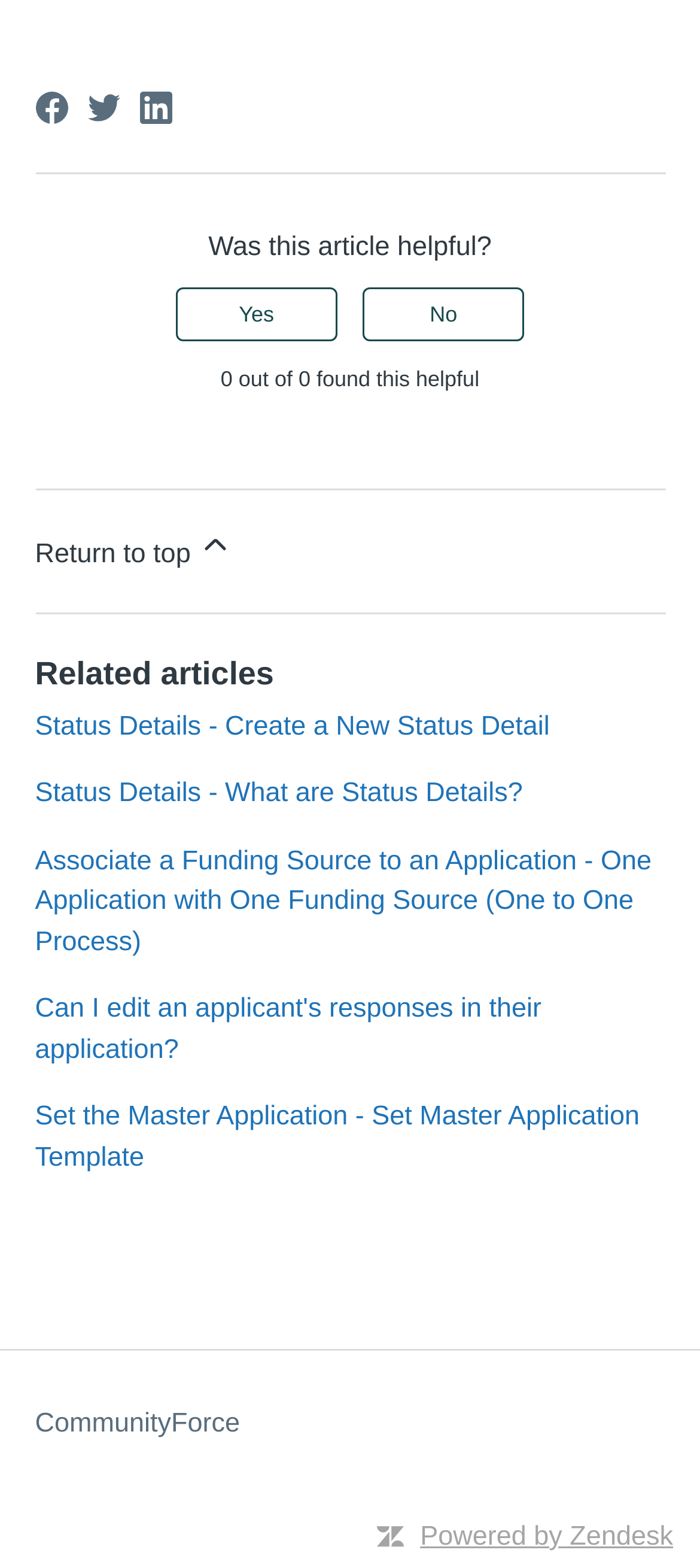Determine the bounding box coordinates for the UI element matching this description: "aria-label="Facebook"".

[0.05, 0.058, 0.096, 0.079]